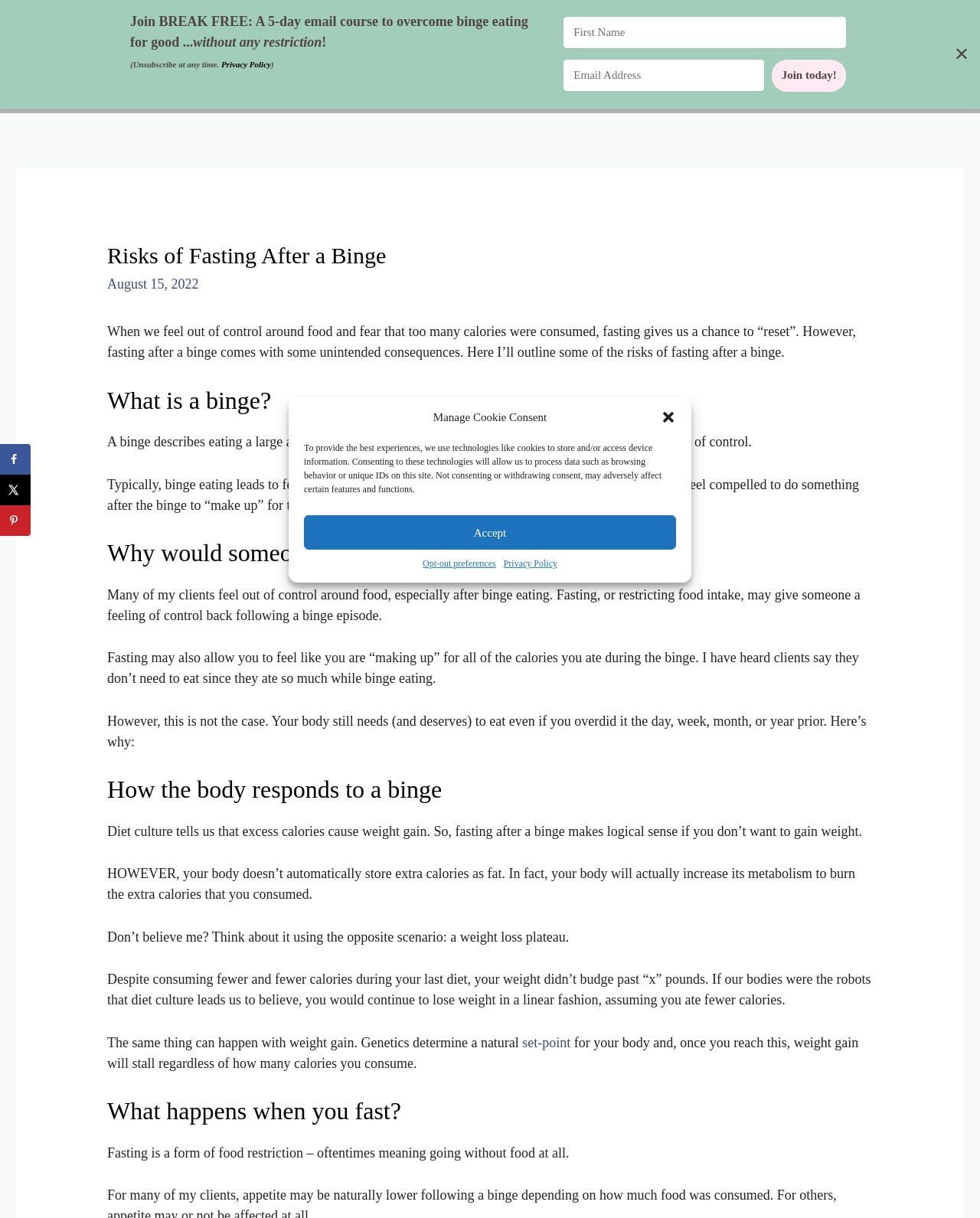Specify the bounding box coordinates of the element's area that should be clicked to execute the given instruction: "Click the 'Erin Decker Nutrition' link". The coordinates should be four float numbers between 0 and 1, i.e., [left, top, right, bottom].

[0.027, 0.037, 0.273, 0.05]